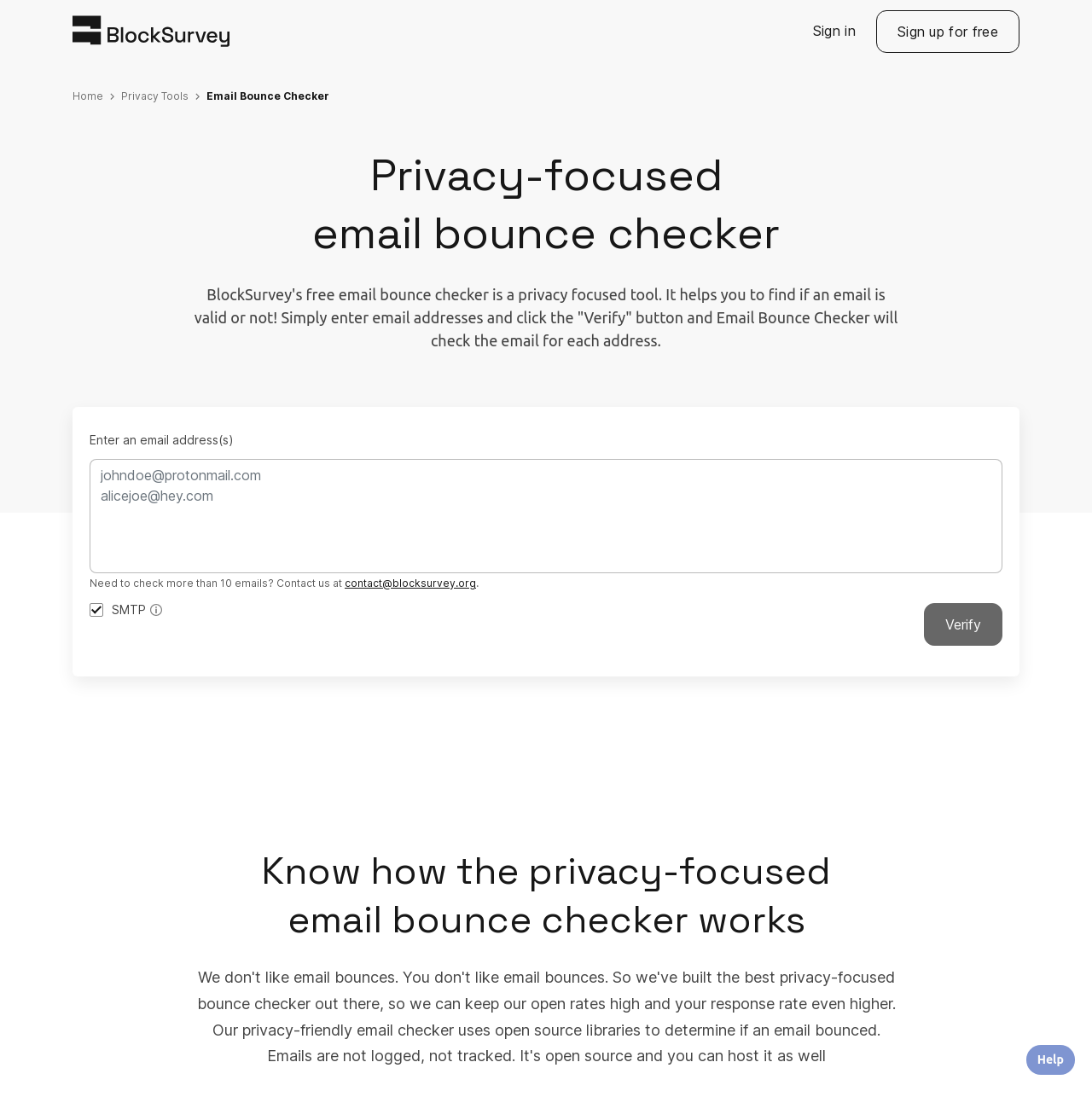Can you extract the headline from the webpage for me?

Privacy-focused
email bounce checker